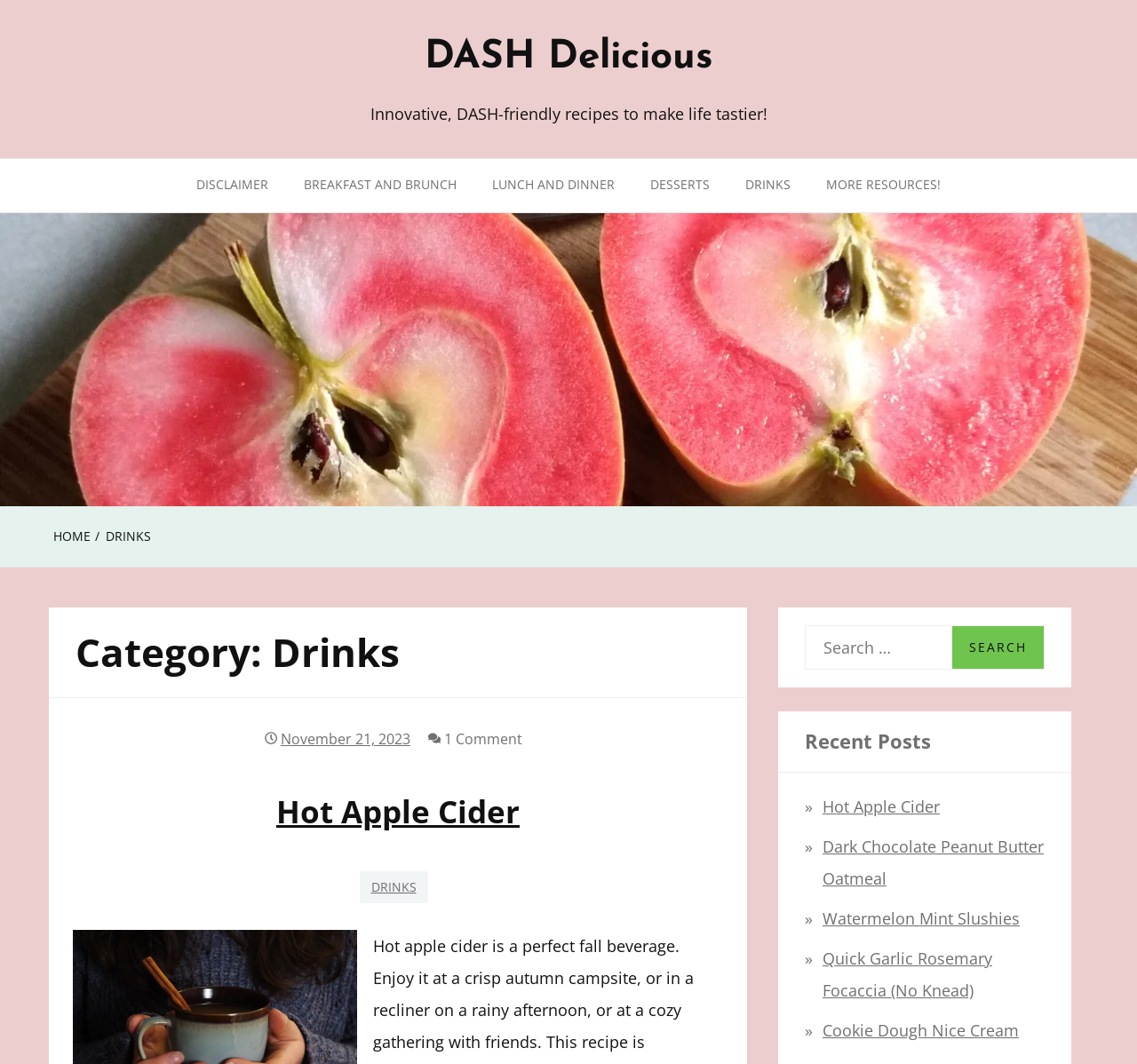Please respond to the question using a single word or phrase:
What is the date of the 'Hot Apple Cider' post?

November 21, 2023